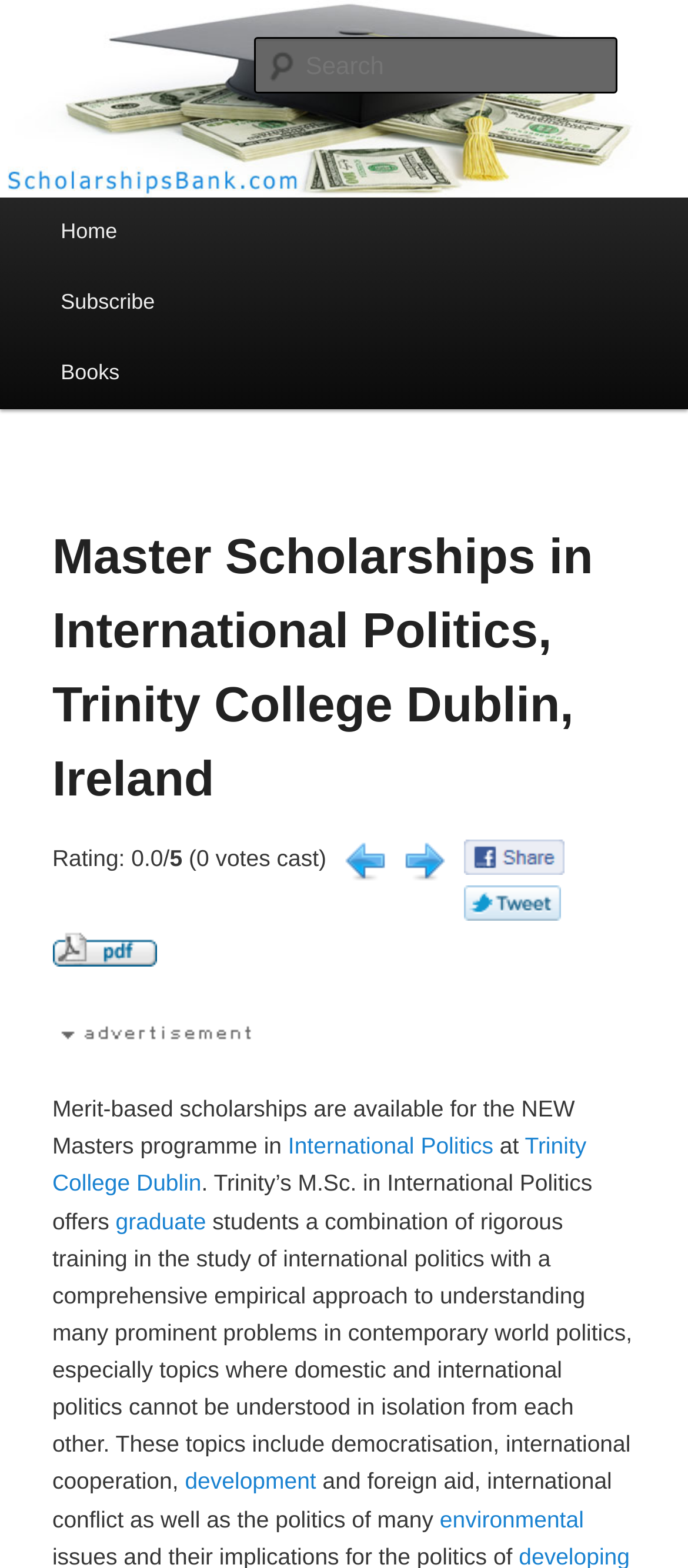Identify the bounding box coordinates for the region to click in order to carry out this instruction: "View next post". Provide the coordinates using four float numbers between 0 and 1, formatted as [left, top, right, bottom].

None